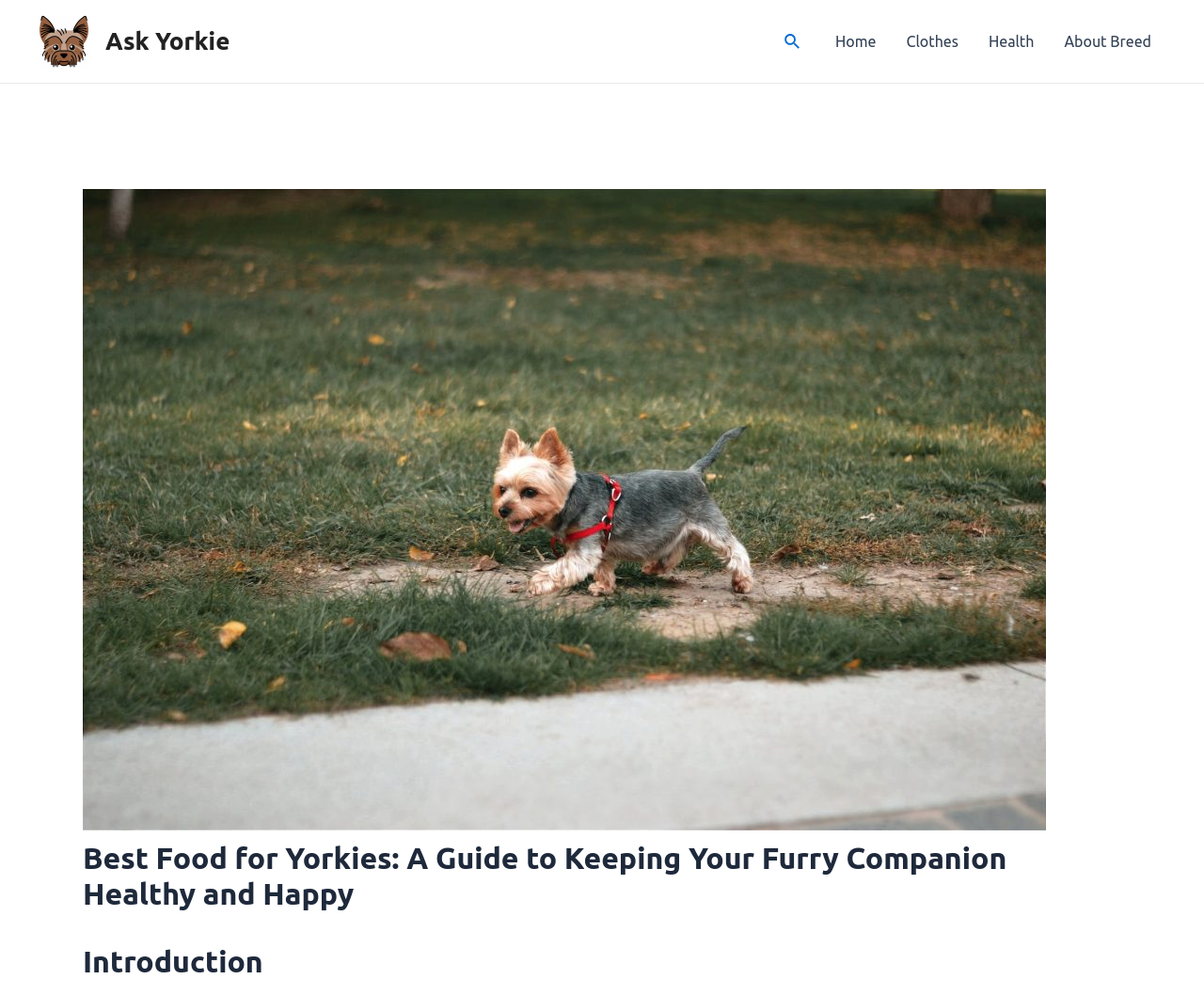Please indicate the bounding box coordinates for the clickable area to complete the following task: "read the Introduction section". The coordinates should be specified as four float numbers between 0 and 1, i.e., [left, top, right, bottom].

[0.069, 0.947, 0.931, 0.985]